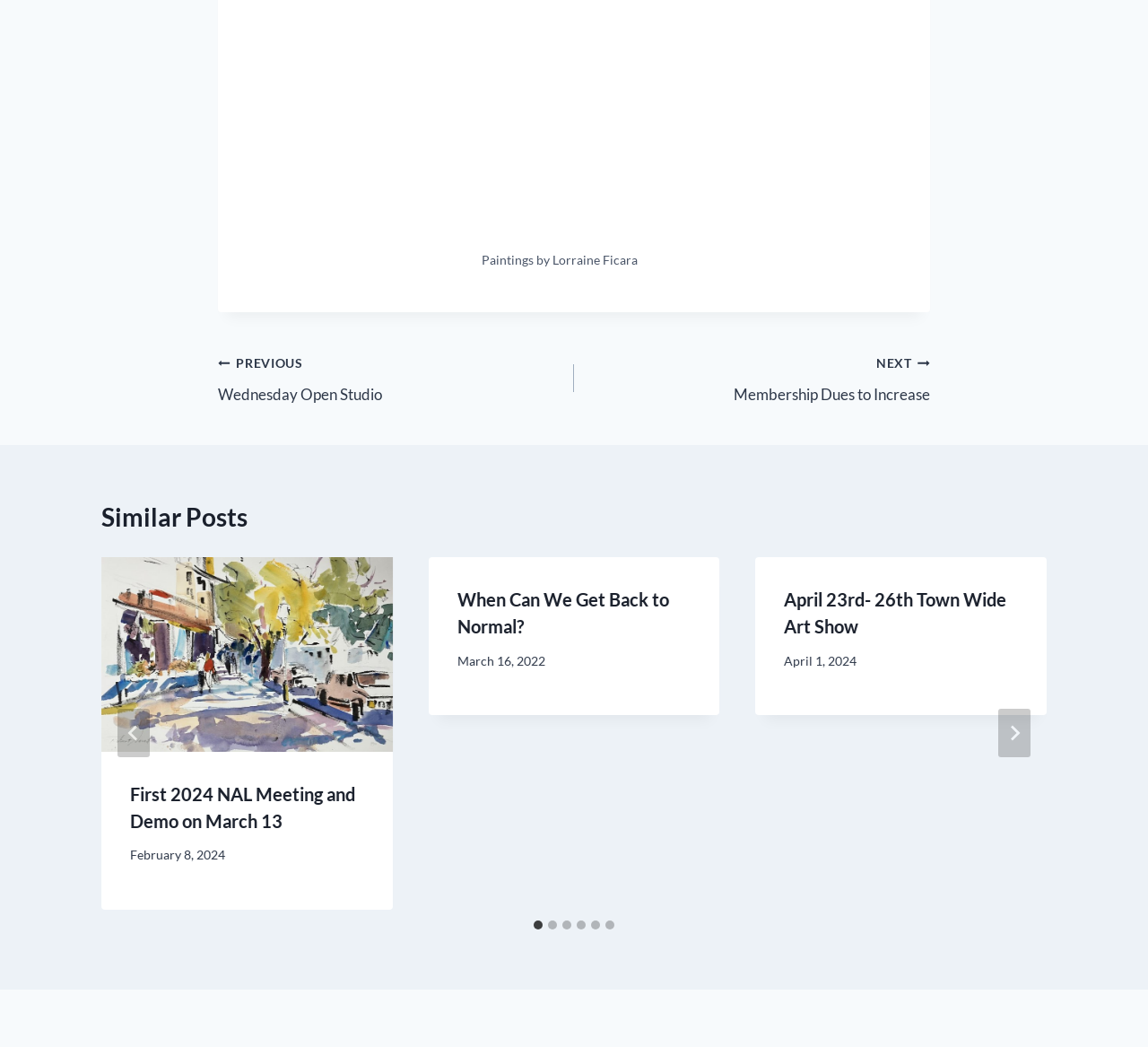What is the previous post?
Based on the screenshot, respond with a single word or phrase.

Wednesday Open Studio